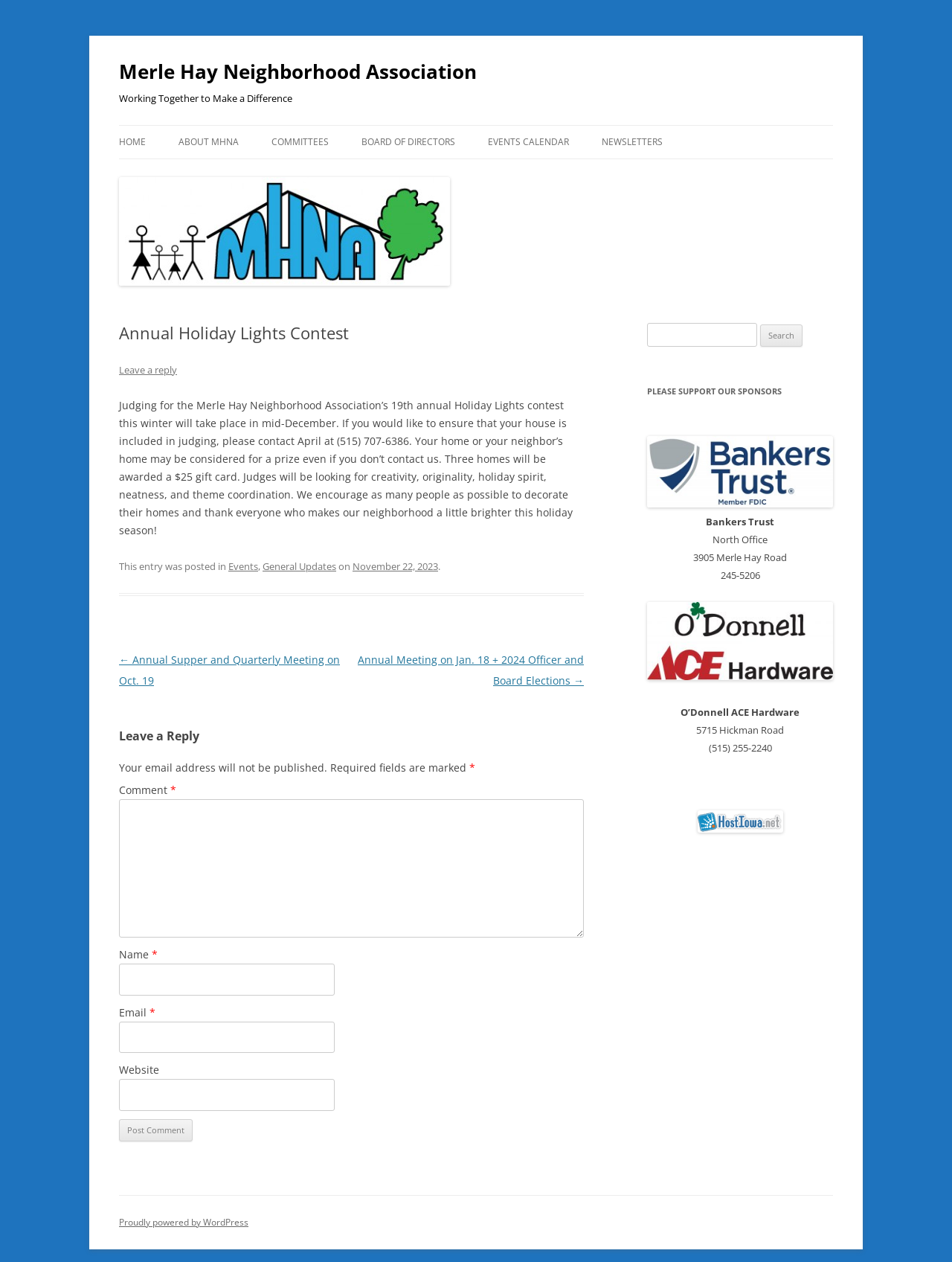How many homes will be awarded a prize in the contest?
Utilize the information in the image to give a detailed answer to the question.

The webpage states that three homes will be awarded a $25 gift card, implying that three homes will be selected as winners in the contest.